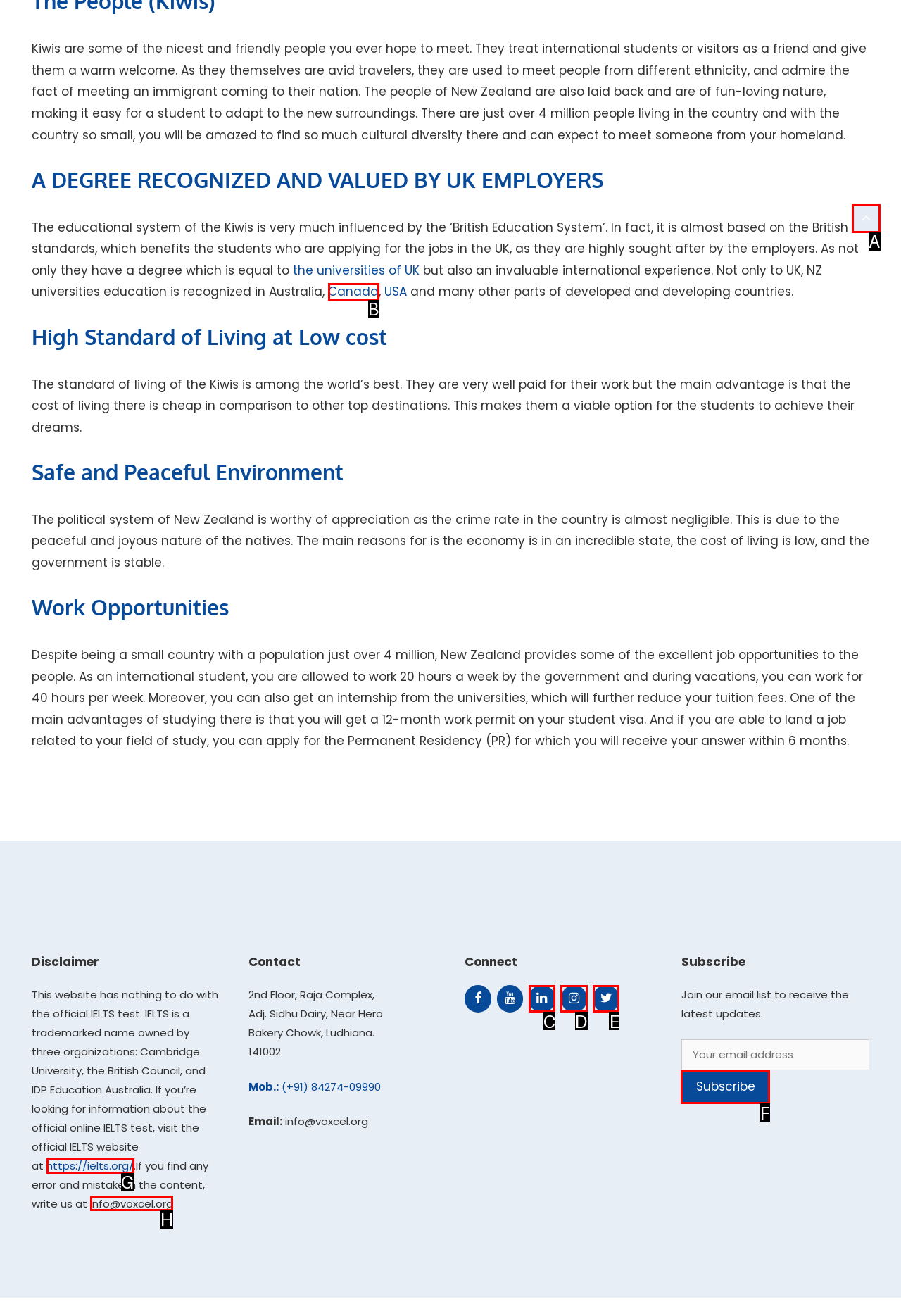Identify the correct UI element to click to achieve the task: Contact us through email.
Answer with the letter of the appropriate option from the choices given.

H